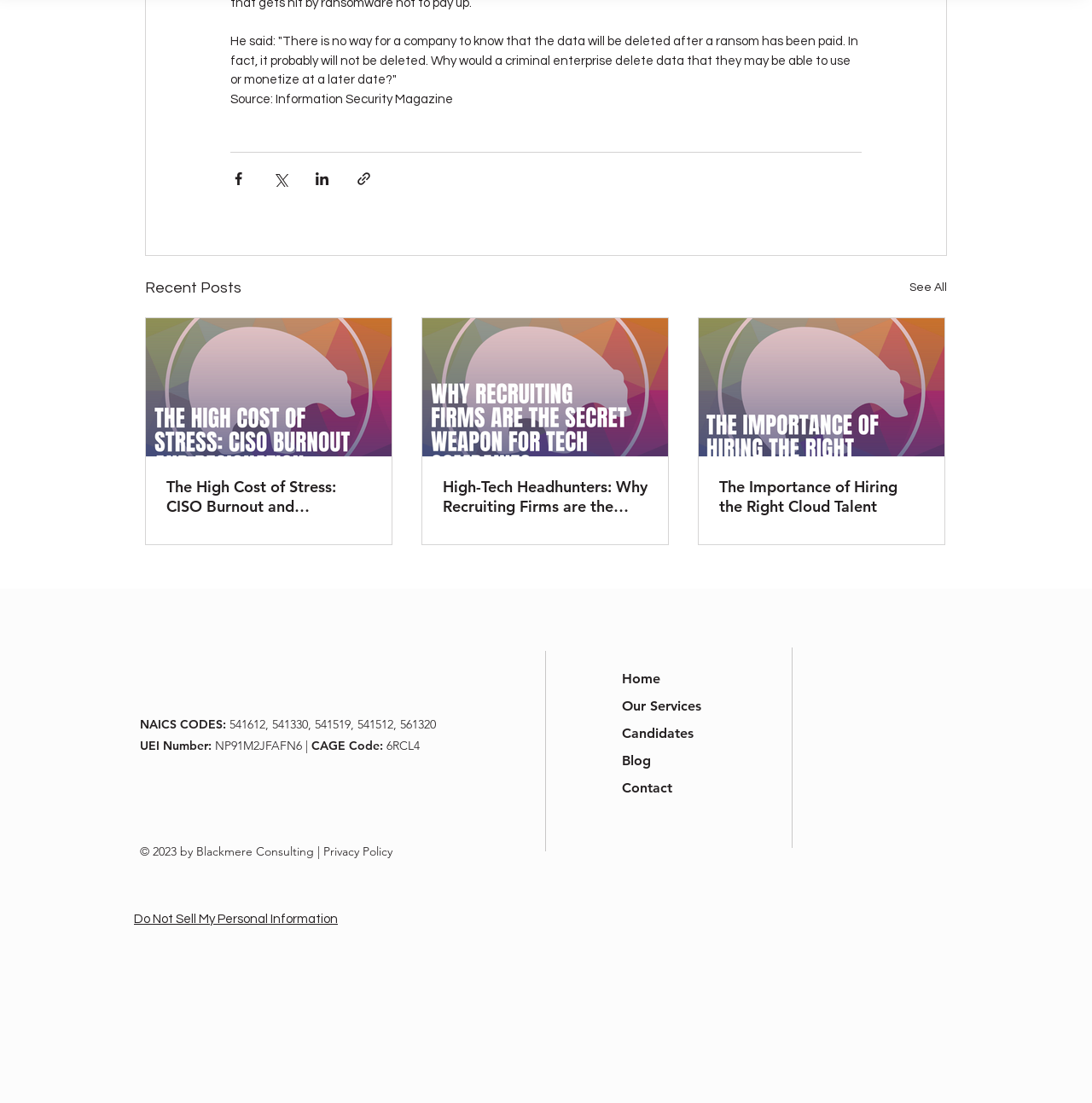Find the UI element described as: "aria-label="LinkedIn"" and predict its bounding box coordinates. Ensure the coordinates are four float numbers between 0 and 1, [left, top, right, bottom].

[0.797, 0.688, 0.82, 0.711]